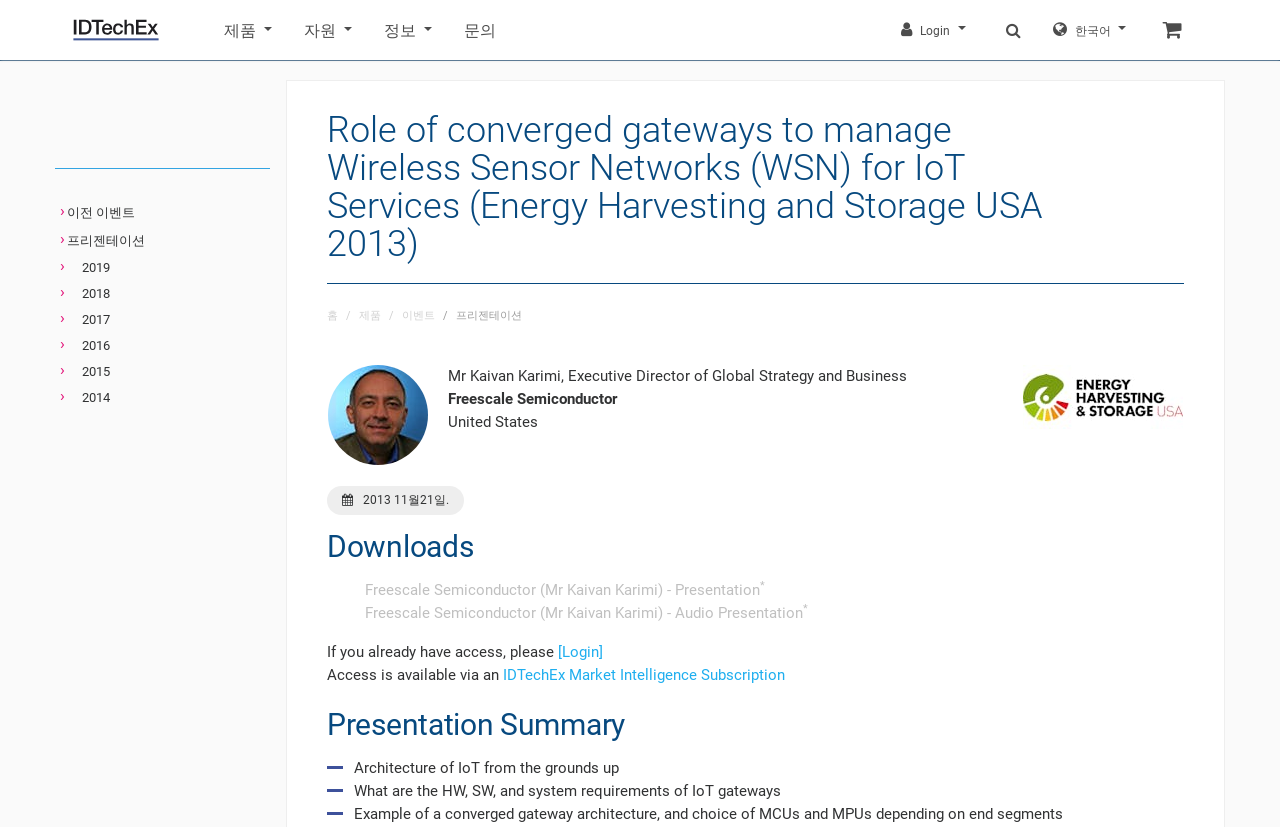Please find the bounding box coordinates of the element that needs to be clicked to perform the following instruction: "View previous event". The bounding box coordinates should be four float numbers between 0 and 1, represented as [left, top, right, bottom].

[0.043, 0.241, 0.211, 0.274]